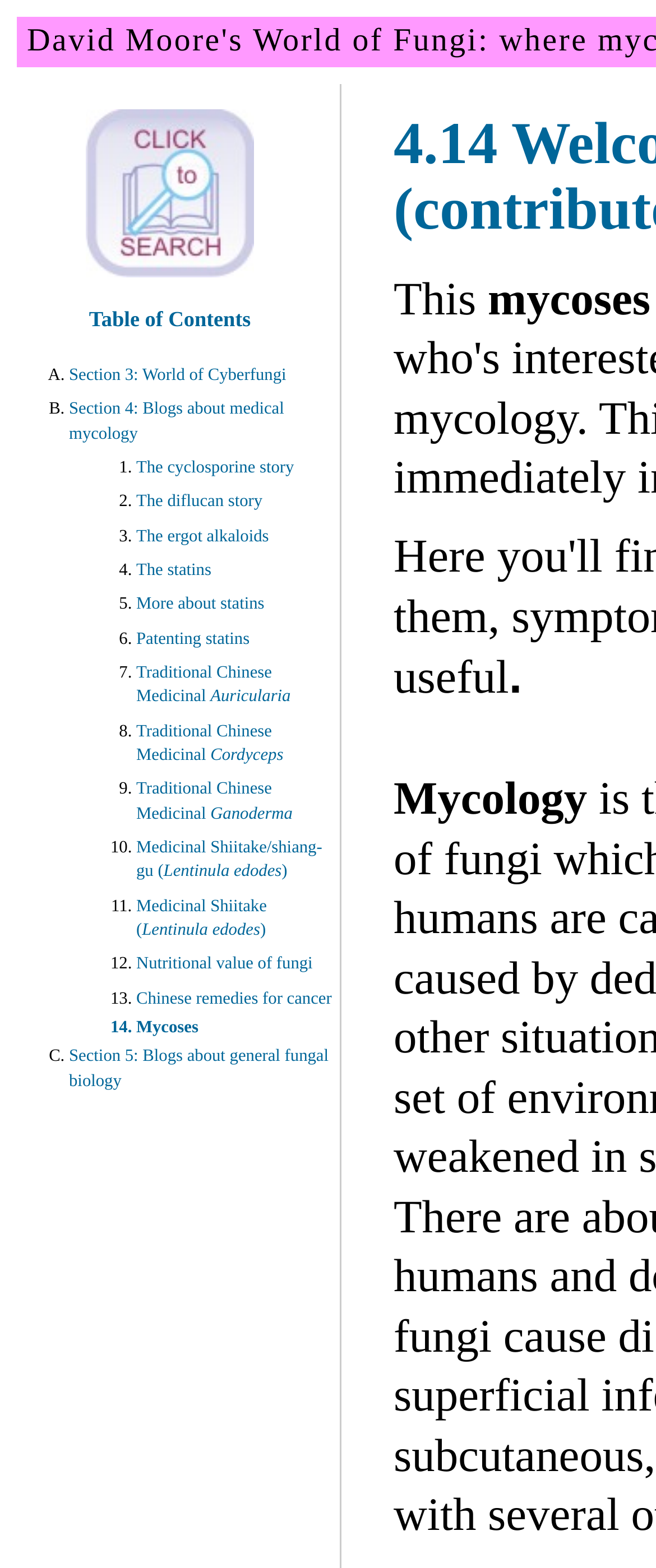Please specify the bounding box coordinates for the clickable region that will help you carry out the instruction: "go to Oldfield Smith & Co homepage".

None